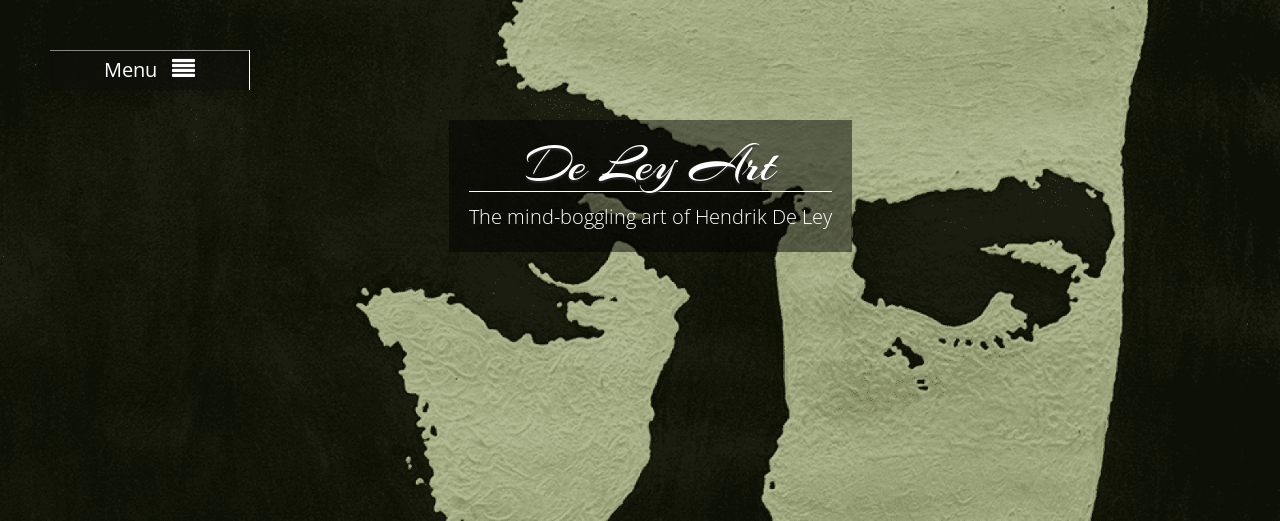Refer to the image and offer a detailed explanation in response to the question: What is the facial expression of the subject in the artwork?

The lifelike, intricately crafted face in the artwork engages the viewer with its intense expression, which creates an intriguing focal point that draws attention and encourages a deeper exploration of the artist's work.